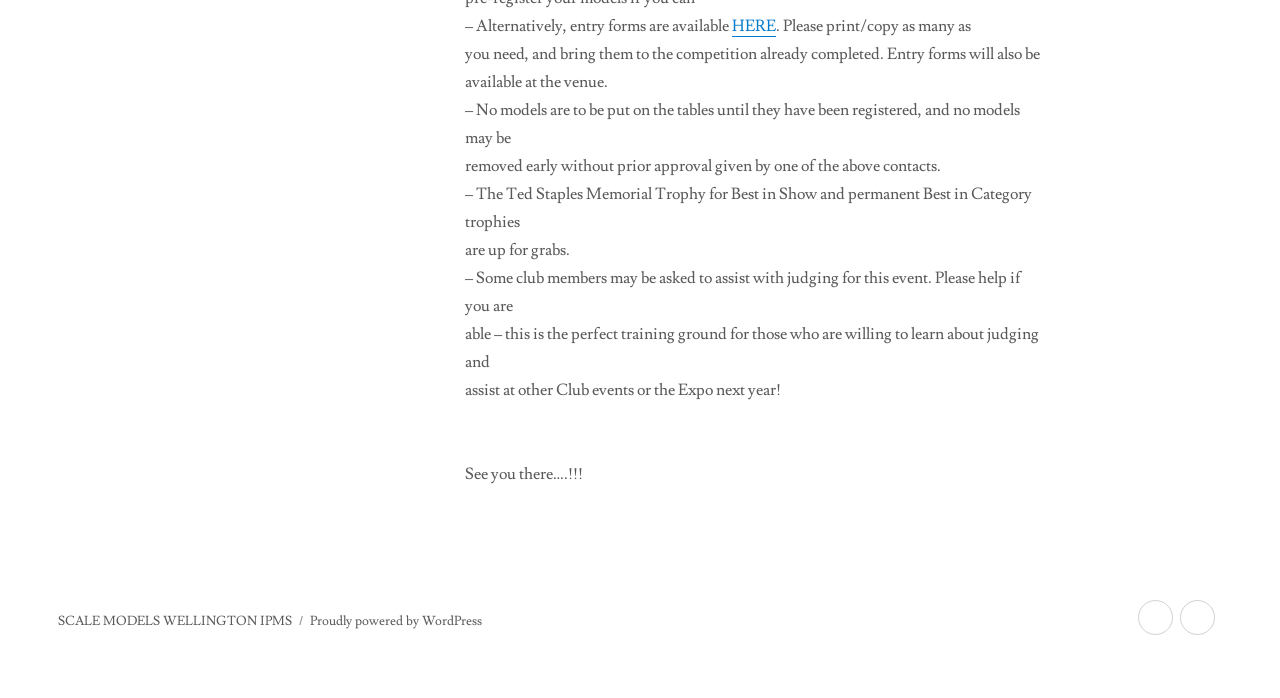Identify the bounding box coordinates for the UI element that matches this description: "Scale Models Wellington IPMS".

[0.045, 0.878, 0.228, 0.9]